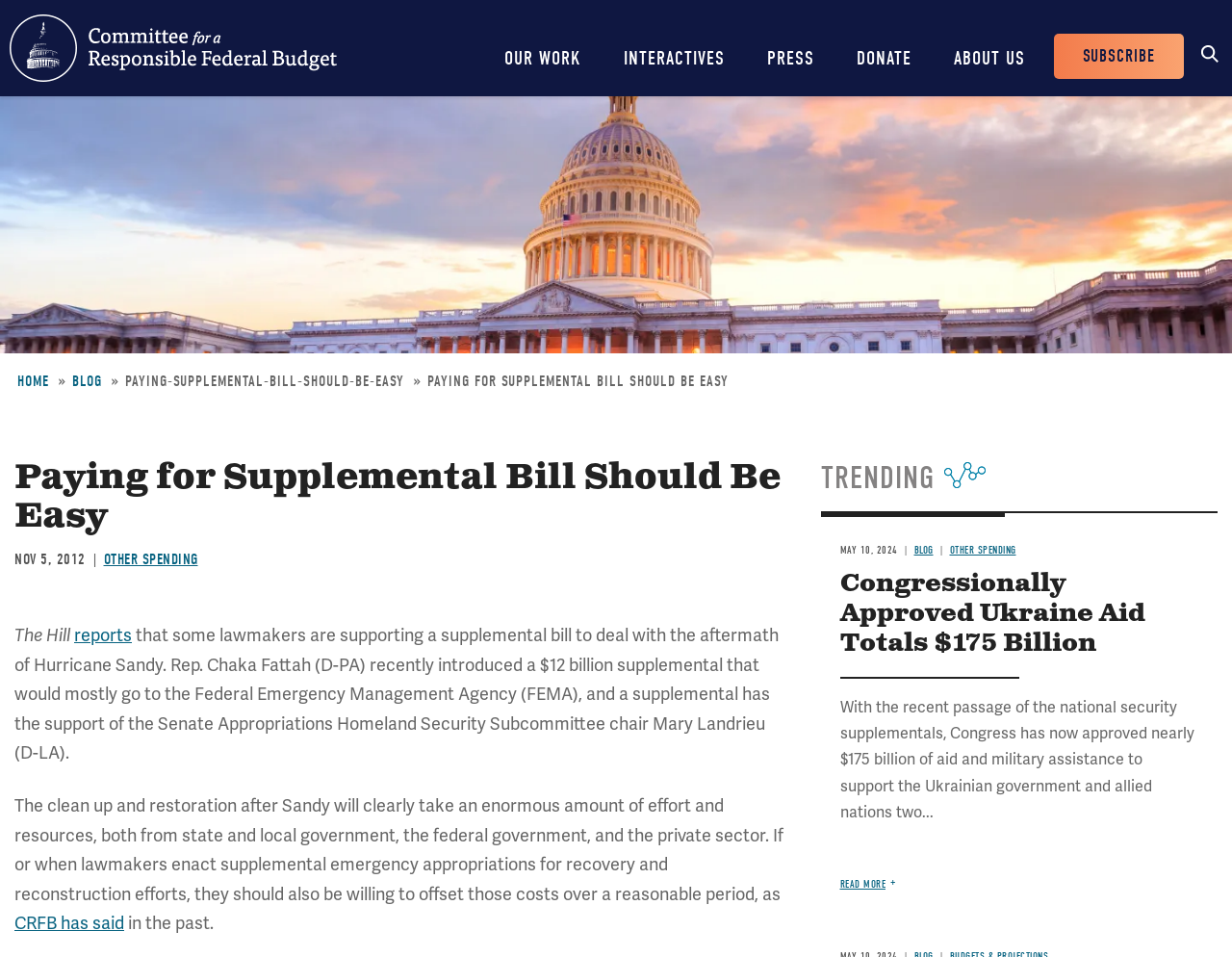Offer a detailed account of what is visible on the webpage.

The webpage appears to be an article from the Committee for a Responsible Federal Budget, with a focus on a specific topic related to supplemental bills and government spending.

At the top of the page, there is a navigation menu with links to "OUR WORK", "INTERACTIVES", "PRESS", "DONATE", and "ABOUT US". Below this, there is a header section with a link to "SUBSCRIBE" and a search bar.

The main content of the page is divided into several sections. The first section has a heading "Paying for Supplemental Bill Should Be Easy" and a subheading with the date "NOV 5, 2012". Below this, there is a paragraph of text discussing a supplemental bill introduced by Rep. Chaka Fattah to deal with the aftermath of Hurricane Sandy.

The next section has a heading "TRENDING" and appears to be a list of related articles or blog posts. There are several links to articles with titles such as "Congressionally Approved Ukraine Aid Totals $175 Billion" and "OTHER SPENDING". Each article has a brief summary and a "READ MORE" link.

Throughout the page, there are several links to other parts of the website, including the main navigation menu, the header section, and the breadcrumb navigation at the top of the page. There are also several static text elements, including the title of the article and the date.